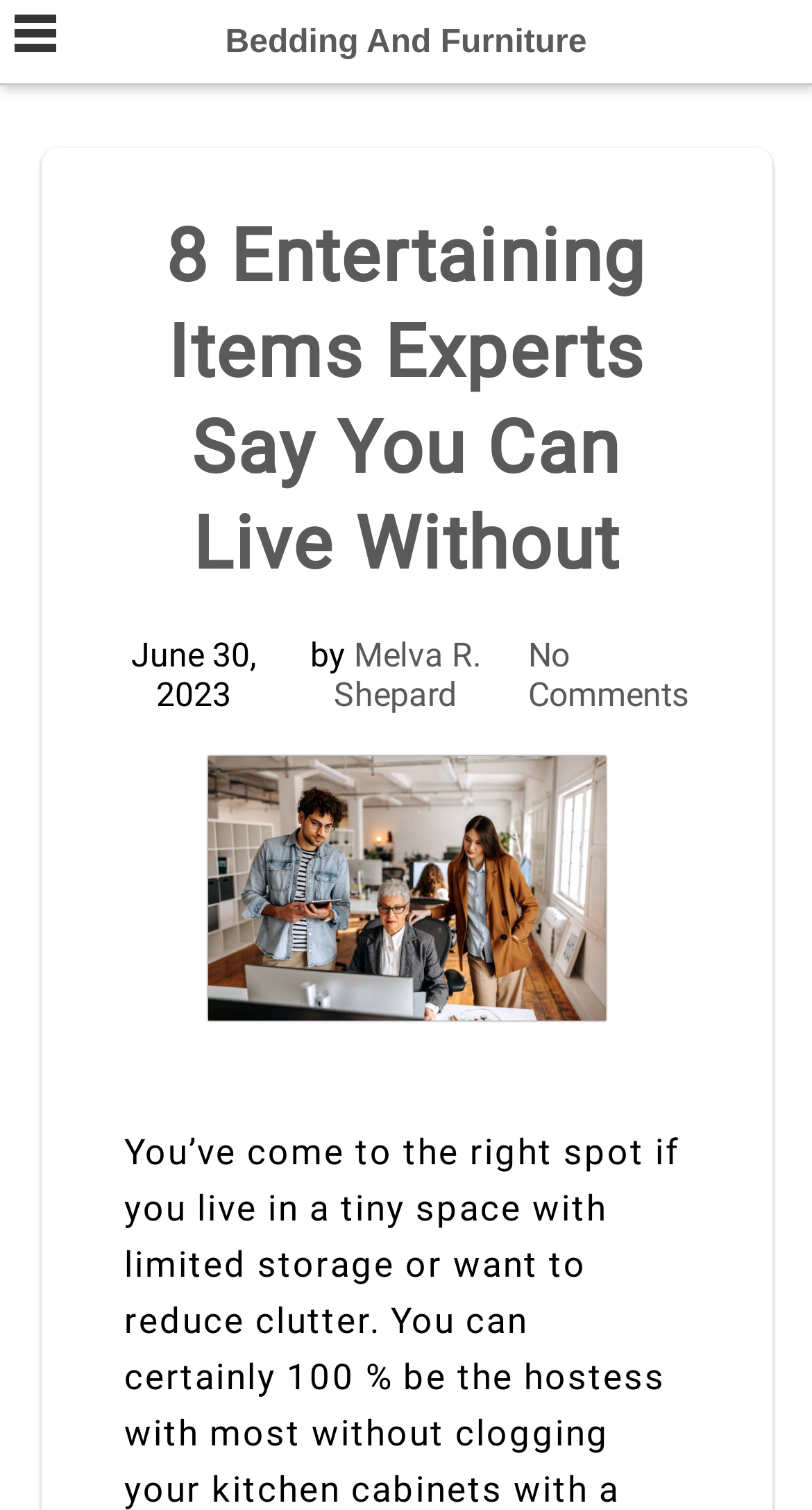What is the date of the article?
Please provide a single word or phrase as the answer based on the screenshot.

June 30, 2023